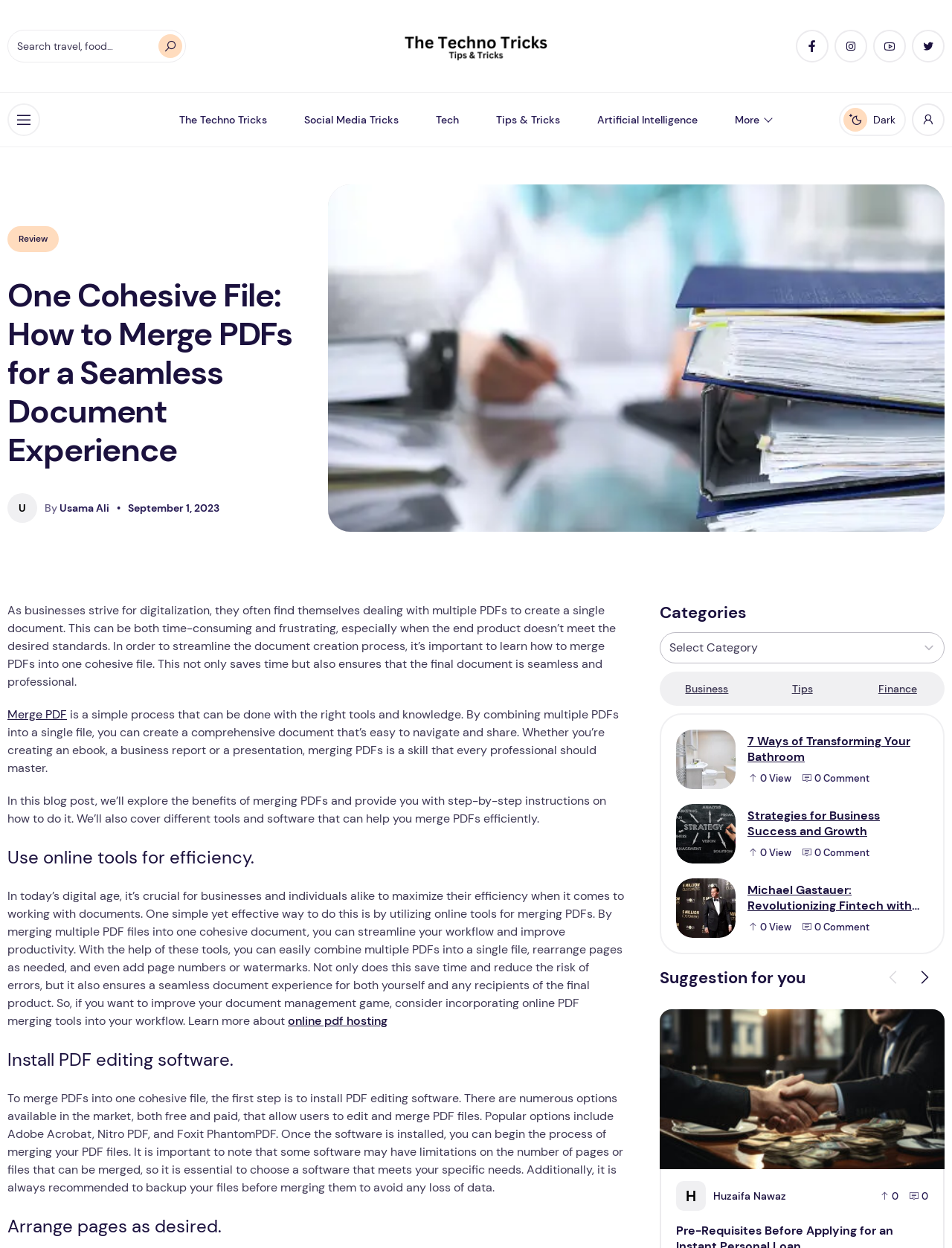Generate a comprehensive description of the webpage content.

The webpage is about merging PDFs for a seamless document experience. At the top, there is a search bar with a search icon and a button to open a menu. To the right of the search bar, there are several links to social media platforms and a button to enable dark mode. Below the search bar, there is a logo and a navigation menu with links to various categories, including "The Techno Tricks", "Social Media Tricks", "Tech", "Tips & Tricks", "Artificial Intelligence", and "More".

The main content of the webpage is an article titled "One Cohesive File: How to Merge PDFs for a Seamless Document Experience". The article has a brief introduction explaining the importance of merging PDFs for digitalization. Below the introduction, there is an image related to the topic.

The article is divided into sections, each with a heading. The first section explains the benefits of merging PDFs and provides step-by-step instructions on how to do it. The second section discusses using online tools for efficiency, and the third section talks about installing PDF editing software. The fourth section explains how to arrange pages as desired.

On the right side of the webpage, there is a section titled "Categories" with a dropdown menu. Below the categories section, there are several links to related articles, each with an image, a heading, and a brief description. These articles include "7 Ways of Transforming Your Bathroom", "Strategies for Business Success and Growth", and "Michael Gastauer: Revolutionizing Fintech with Black Banx".

At the bottom of the webpage, there is a section titled "Suggestion for you" with a button to load more content. There are also several buttons to navigate through the suggested articles. Finally, there is a footer section with a logo and a link to the author's profile.